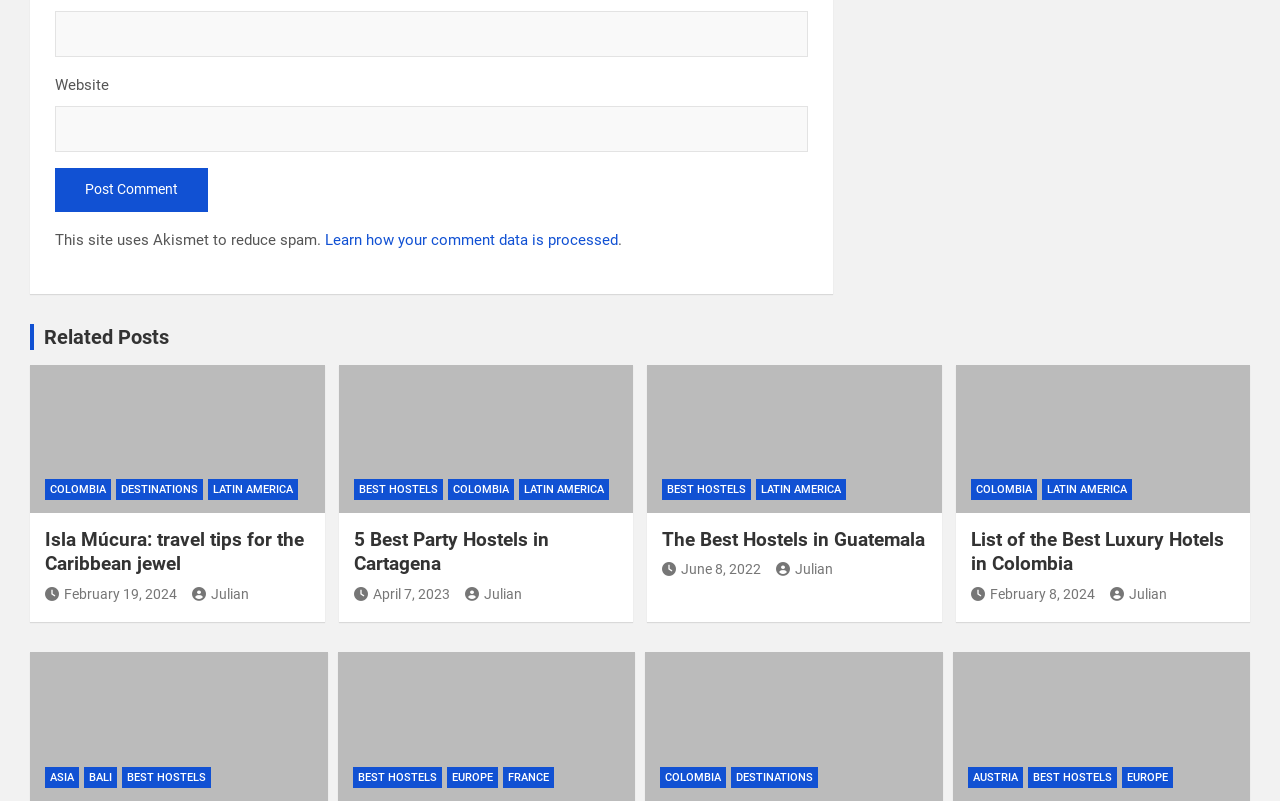Identify the bounding box coordinates for the element you need to click to achieve the following task: "Learn how your comment data is processed". Provide the bounding box coordinates as four float numbers between 0 and 1, in the form [left, top, right, bottom].

[0.254, 0.288, 0.483, 0.311]